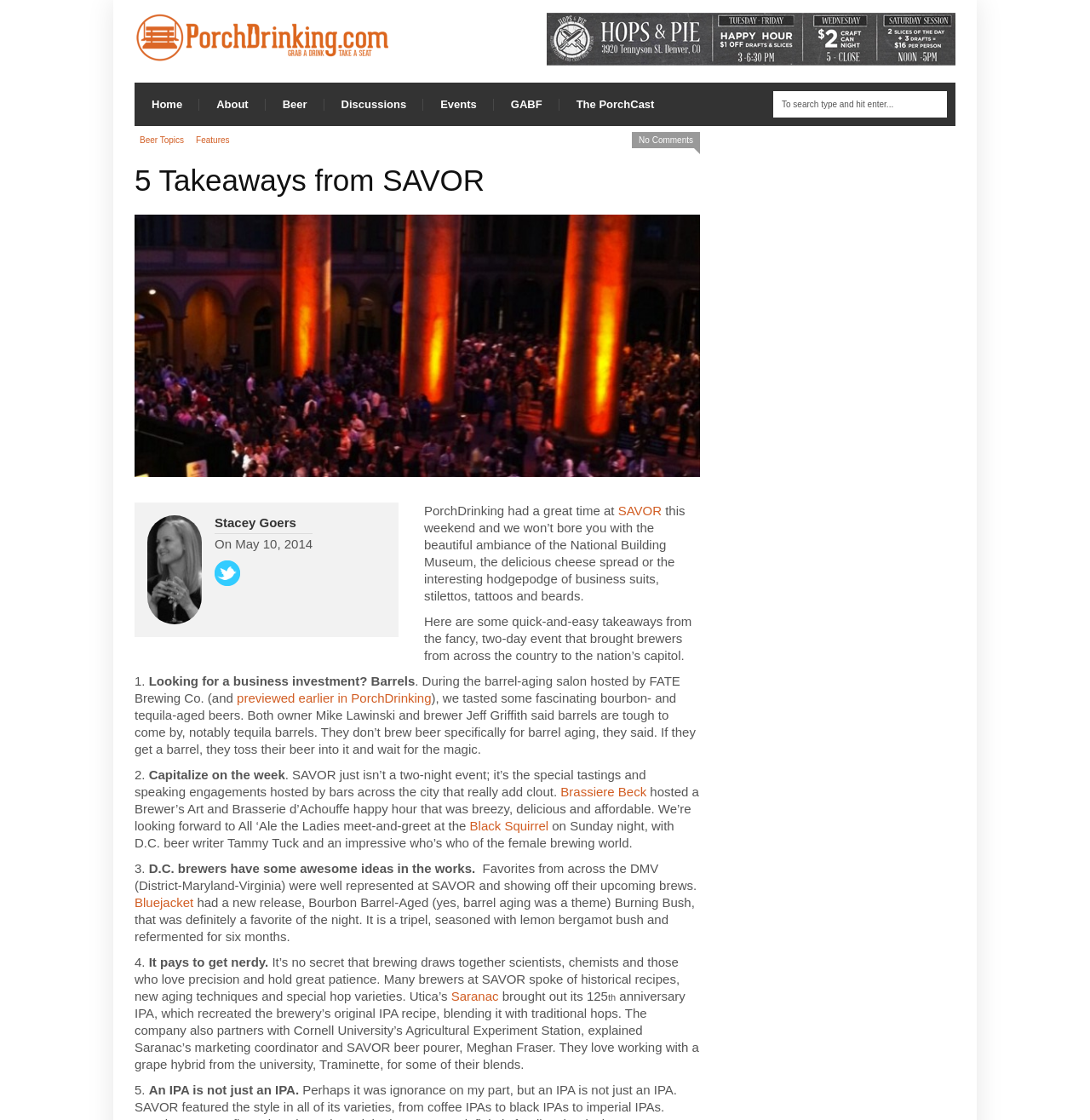Determine the bounding box for the UI element that matches this description: "Black Squirrel".

[0.431, 0.731, 0.503, 0.744]